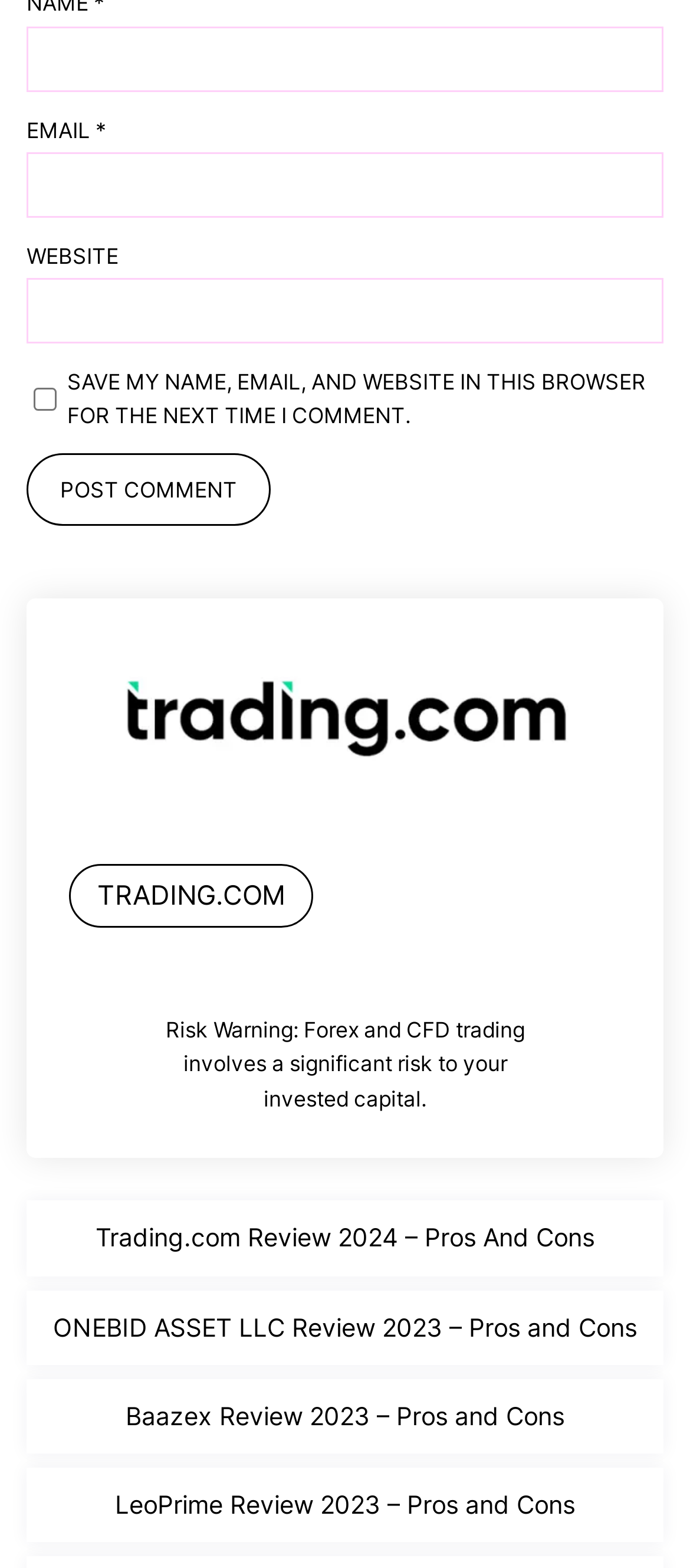Identify the bounding box coordinates for the UI element mentioned here: "FRegional European Championship". Provide the coordinates as four float values between 0 and 1, i.e., [left, top, right, bottom].

None